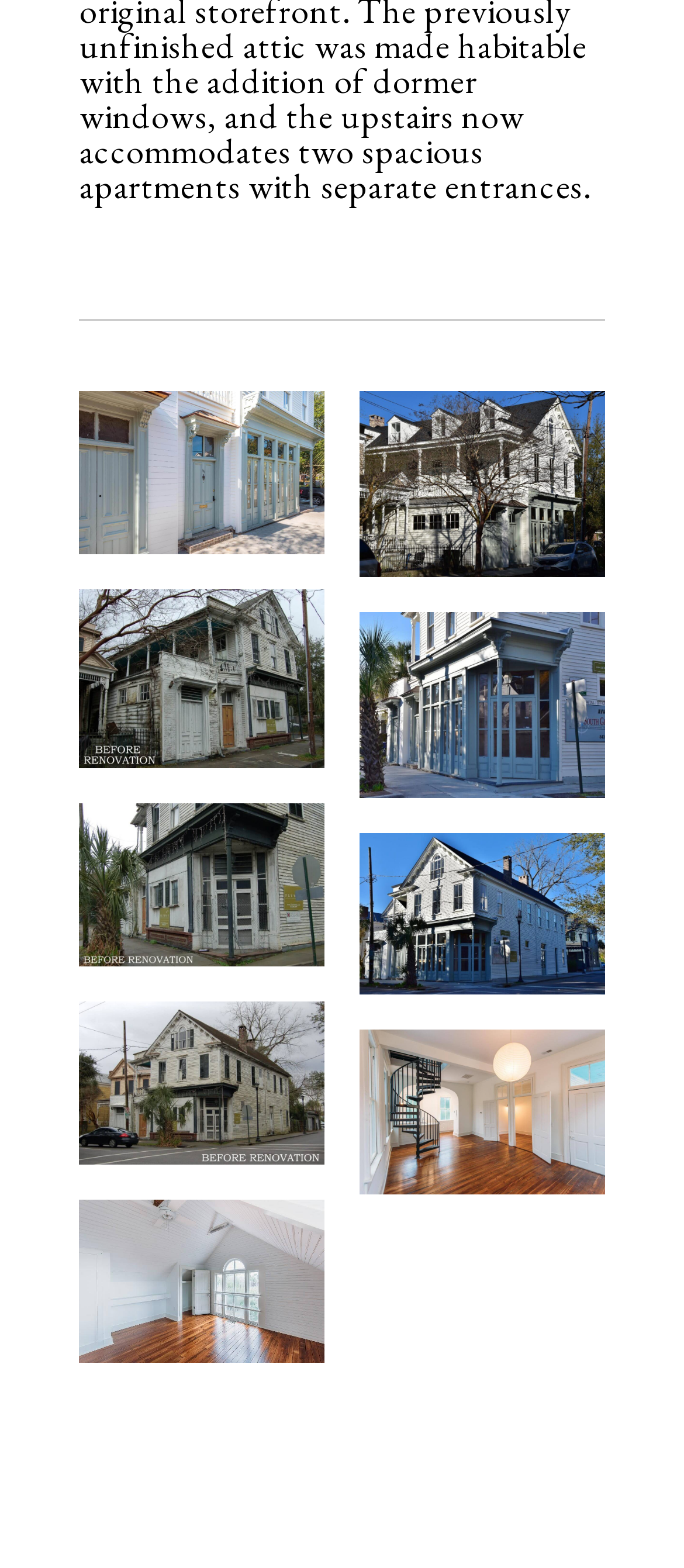Determine the bounding box coordinates of the section I need to click to execute the following instruction: "follow link NWB_0688". Provide the coordinates as four float numbers between 0 and 1, i.e., [left, top, right, bottom].

[0.526, 0.293, 0.884, 0.318]